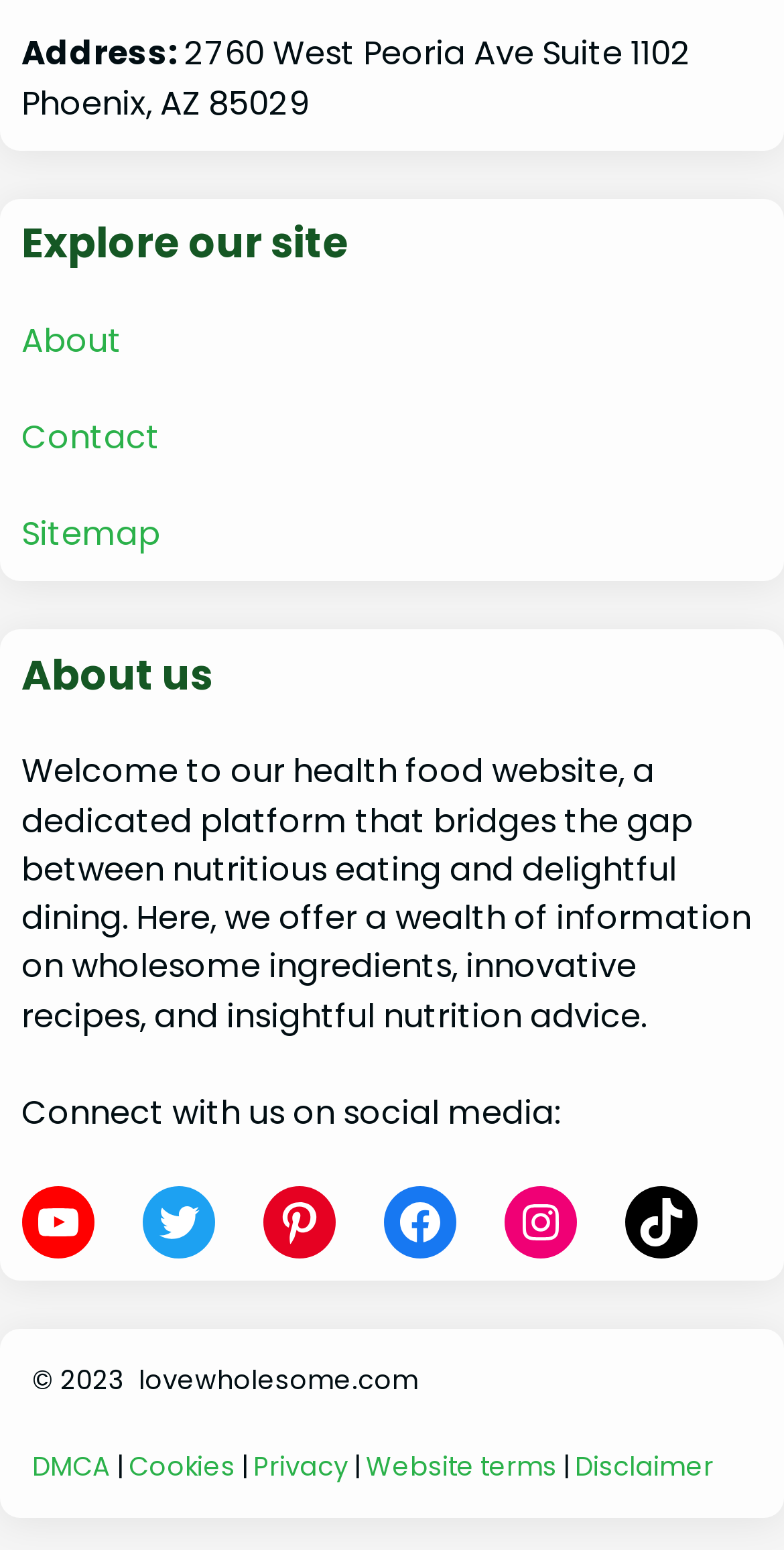By analyzing the image, answer the following question with a detailed response: What is the year of the copyright?

I found the copyright year by looking at the static text element that says '© 2023'.